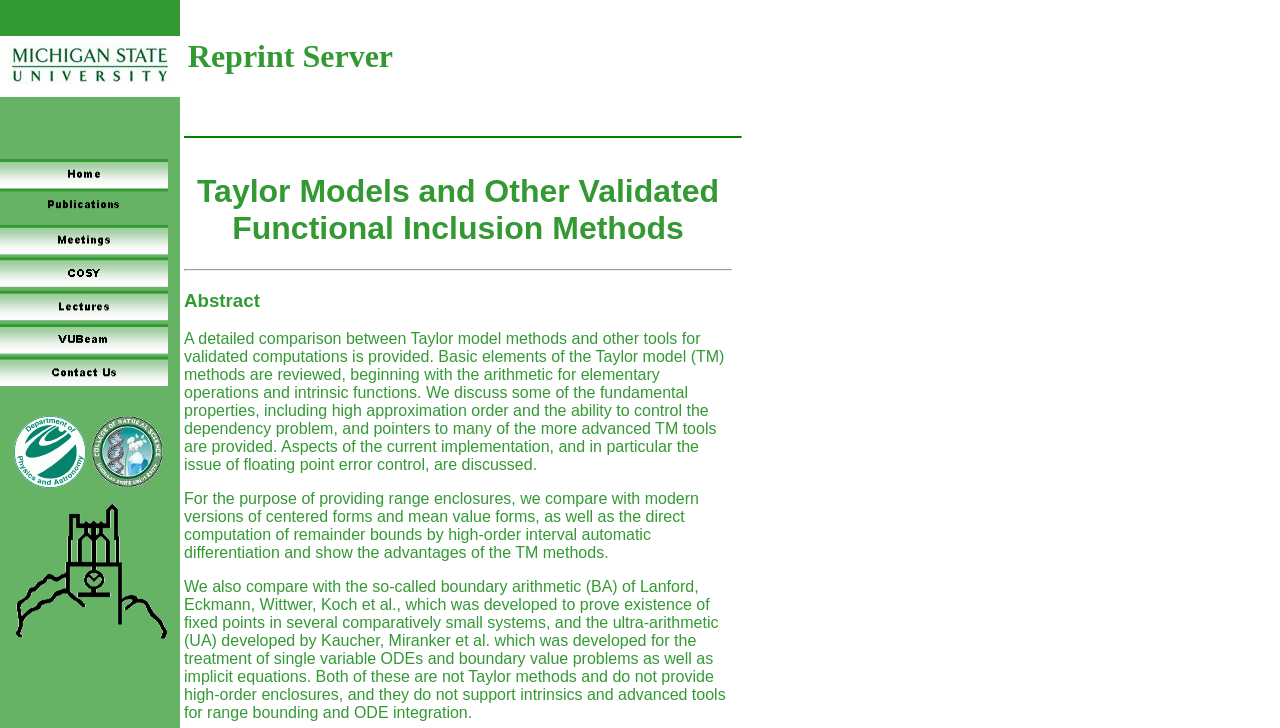What is the advantage of the Taylor model methods?
Examine the screenshot and reply with a single word or phrase.

High approximation order